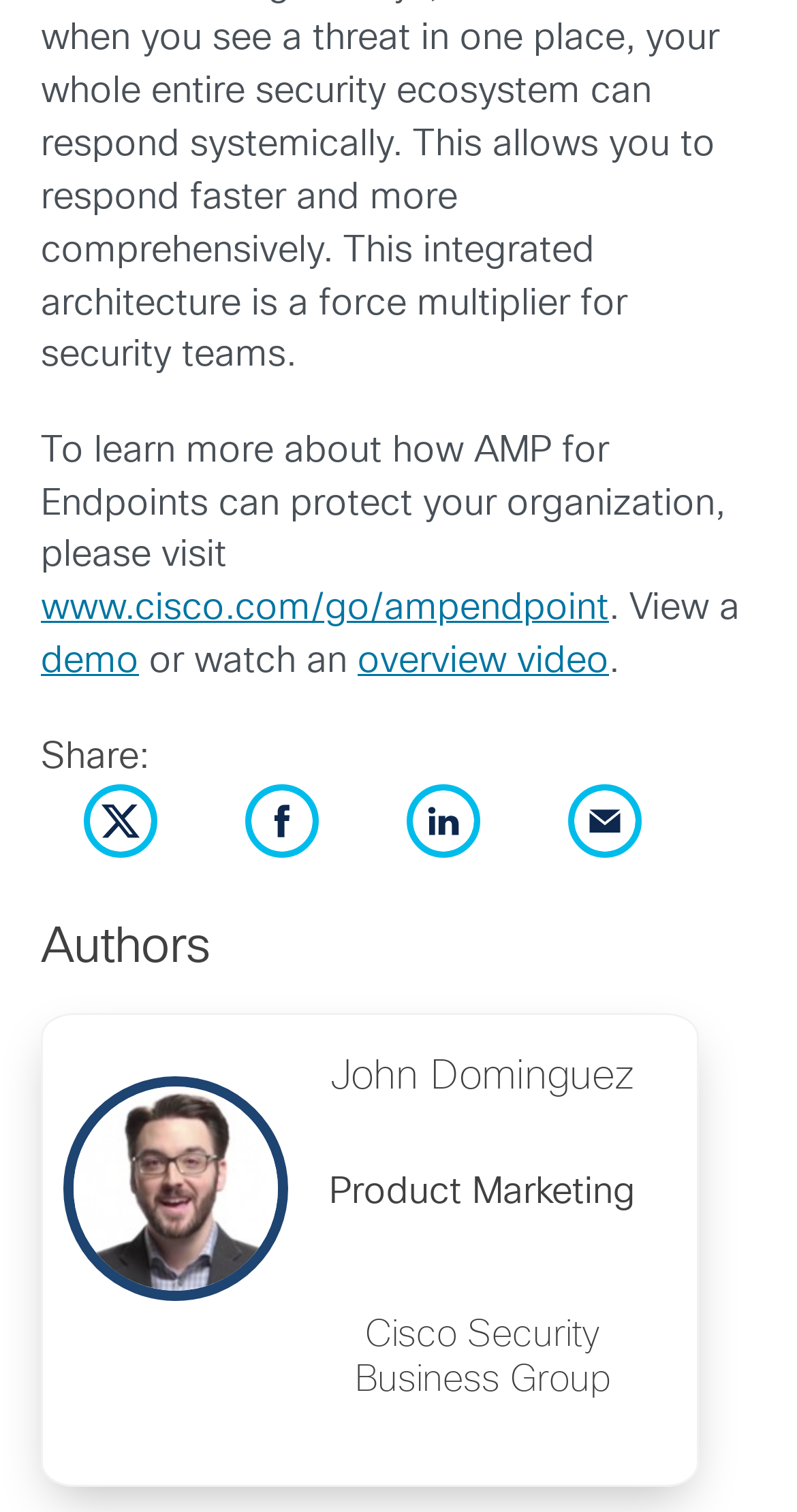What is the purpose of AMP for Endpoints?
Please give a detailed answer to the question using the information shown in the image.

The webpage states 'To learn more about how AMP for Endpoints can protect your organization...' which implies that the purpose of AMP for Endpoints is to provide protection to the organization.